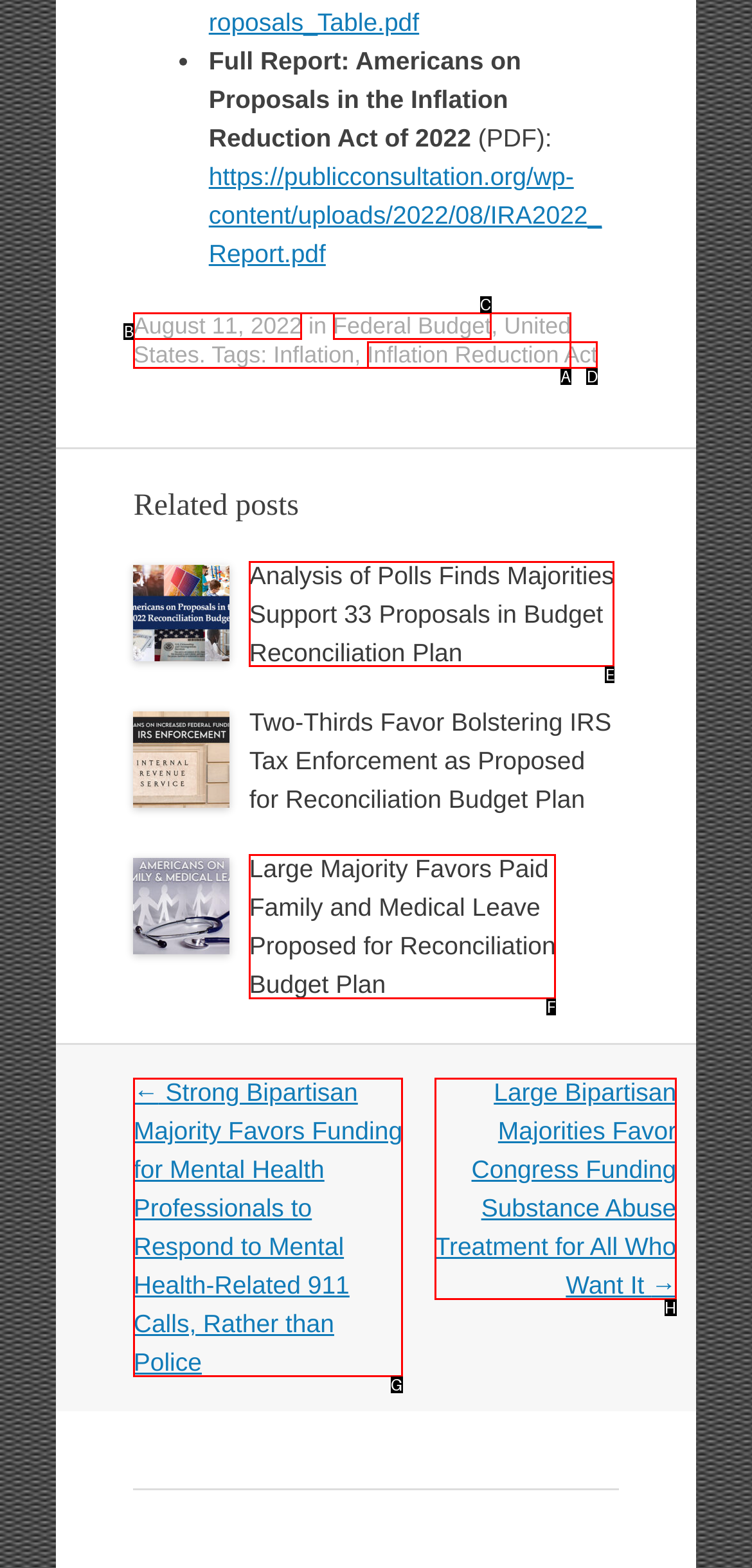Determine which option you need to click to execute the following task: Read about Our mission. Provide your answer as a single letter.

None